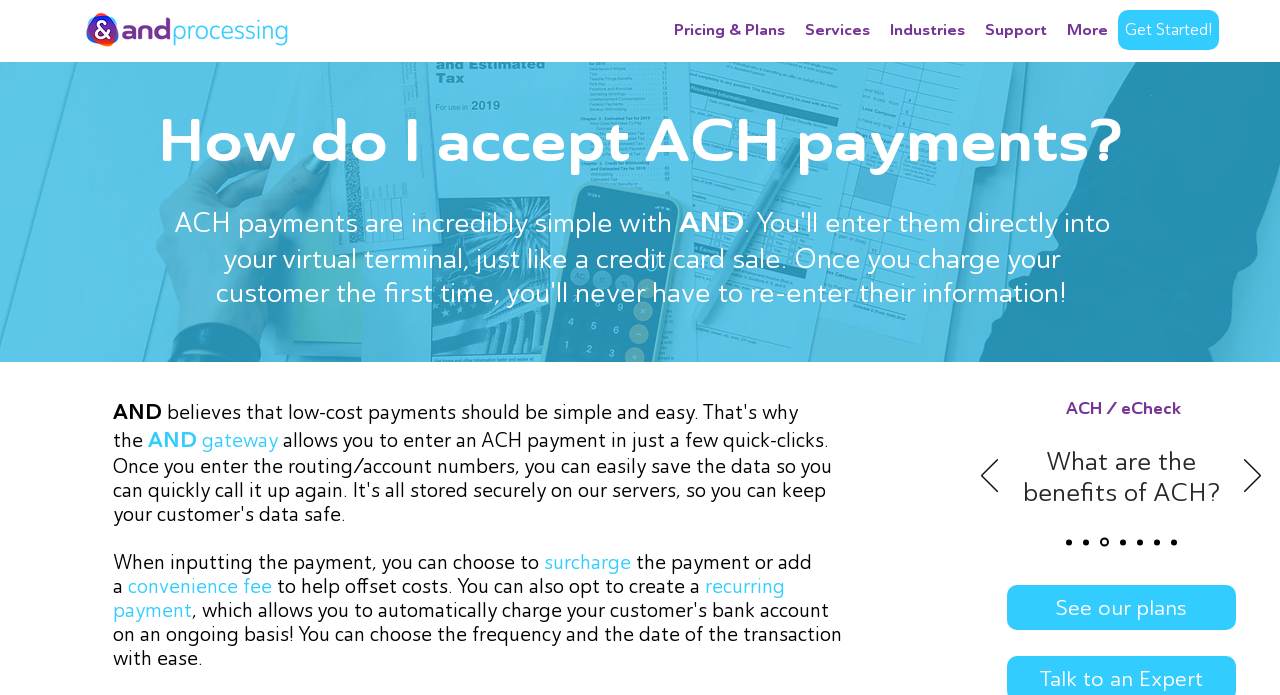Can you find the bounding box coordinates for the element that needs to be clicked to execute this instruction: "View the AND gateway"? The coordinates should be given as four float numbers between 0 and 1, i.e., [left, top, right, bottom].

[0.115, 0.616, 0.217, 0.65]